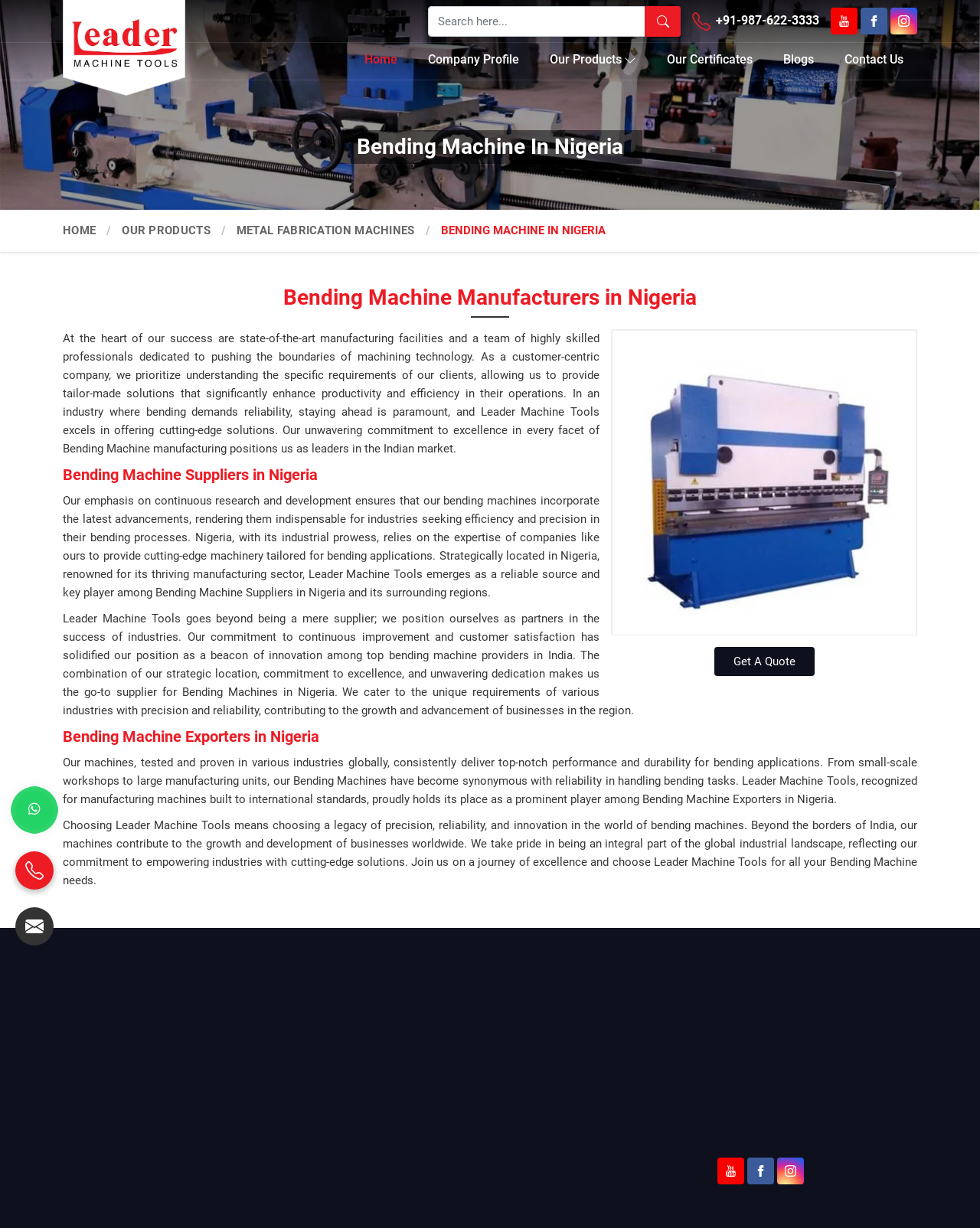Locate the bounding box coordinates of the element that needs to be clicked to carry out the instruction: "Visit the company's Youtube page". The coordinates should be given as four float numbers ranging from 0 to 1, i.e., [left, top, right, bottom].

[0.848, 0.006, 0.875, 0.028]